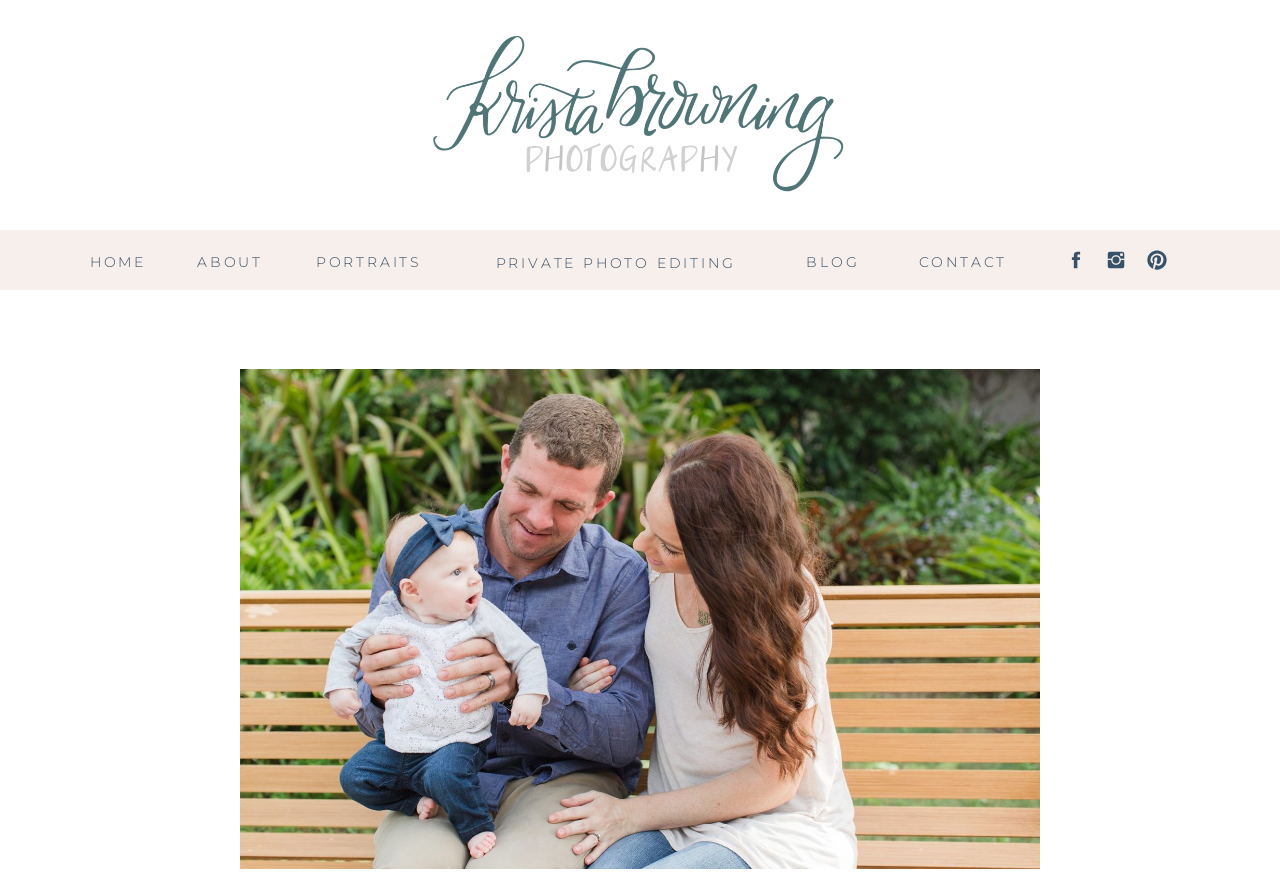Determine the bounding box coordinates of the target area to click to execute the following instruction: "visit the PORTRAITS page."

[0.247, 0.287, 0.33, 0.308]